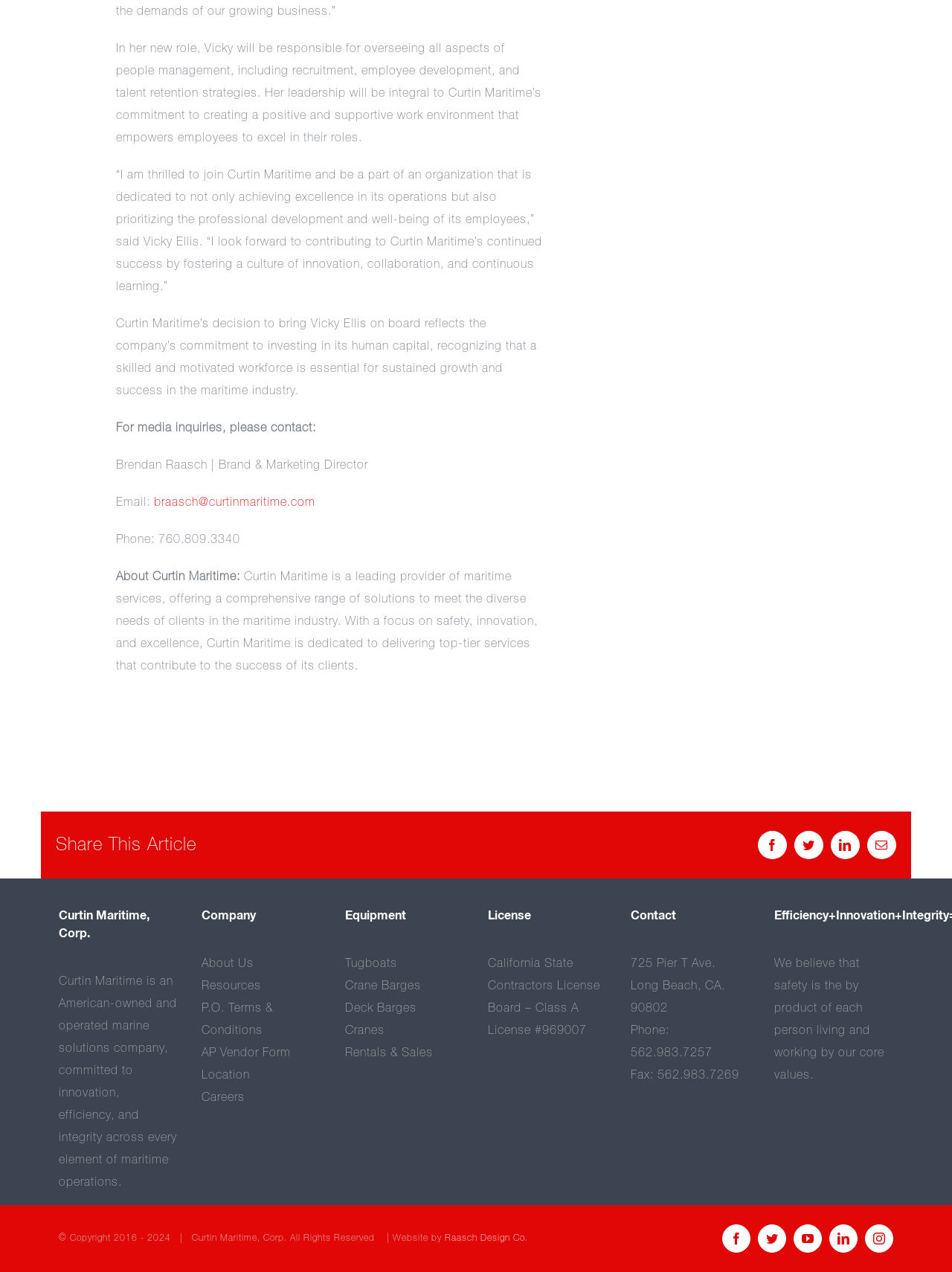Based on the provided description, "Rentals & Sales", find the bounding box of the corresponding UI element in the screenshot.

[0.362, 0.823, 0.454, 0.832]